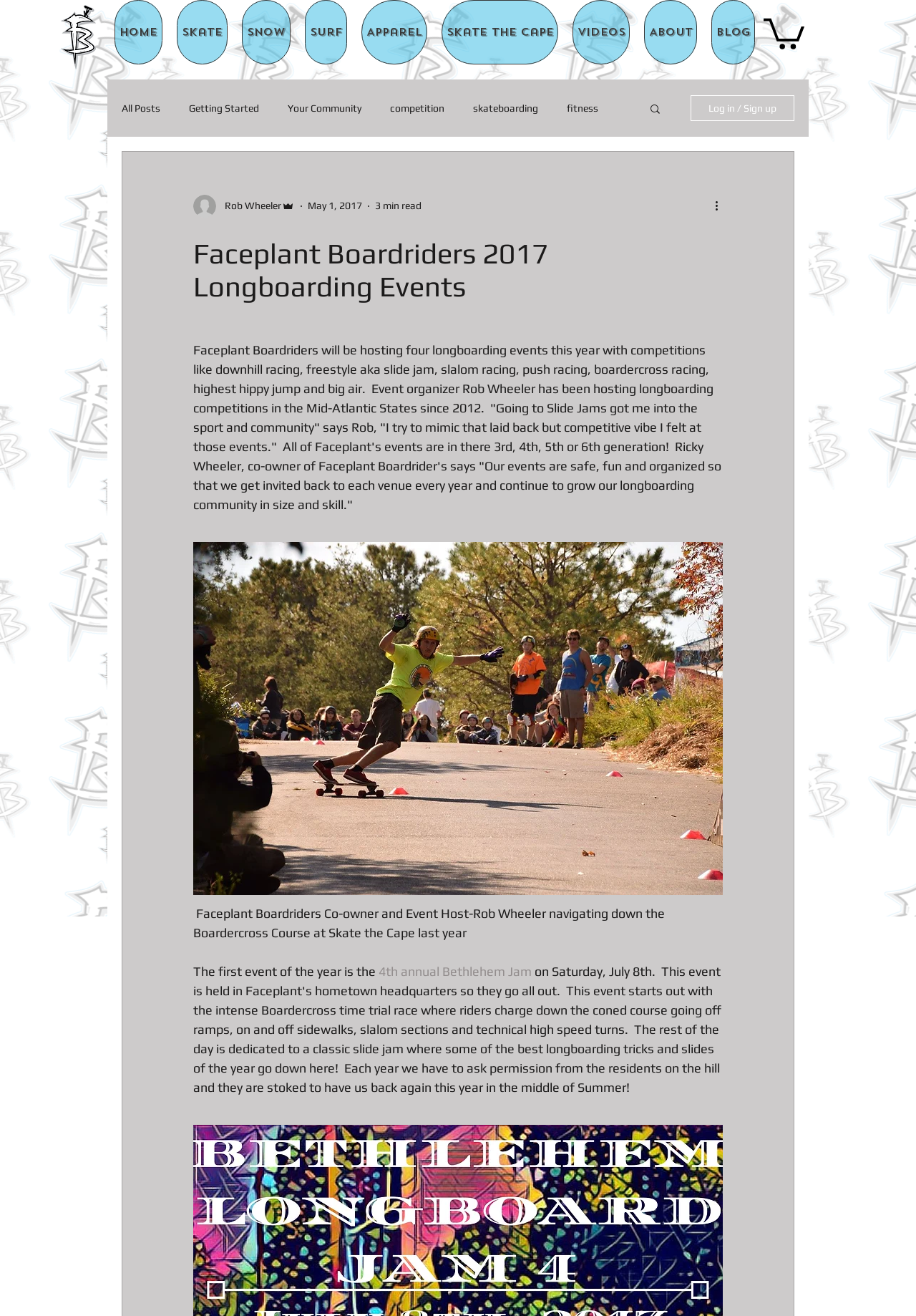Respond to the following query with just one word or a short phrase: 
What type of events does Faceplant Boardriders host?

Longboarding events